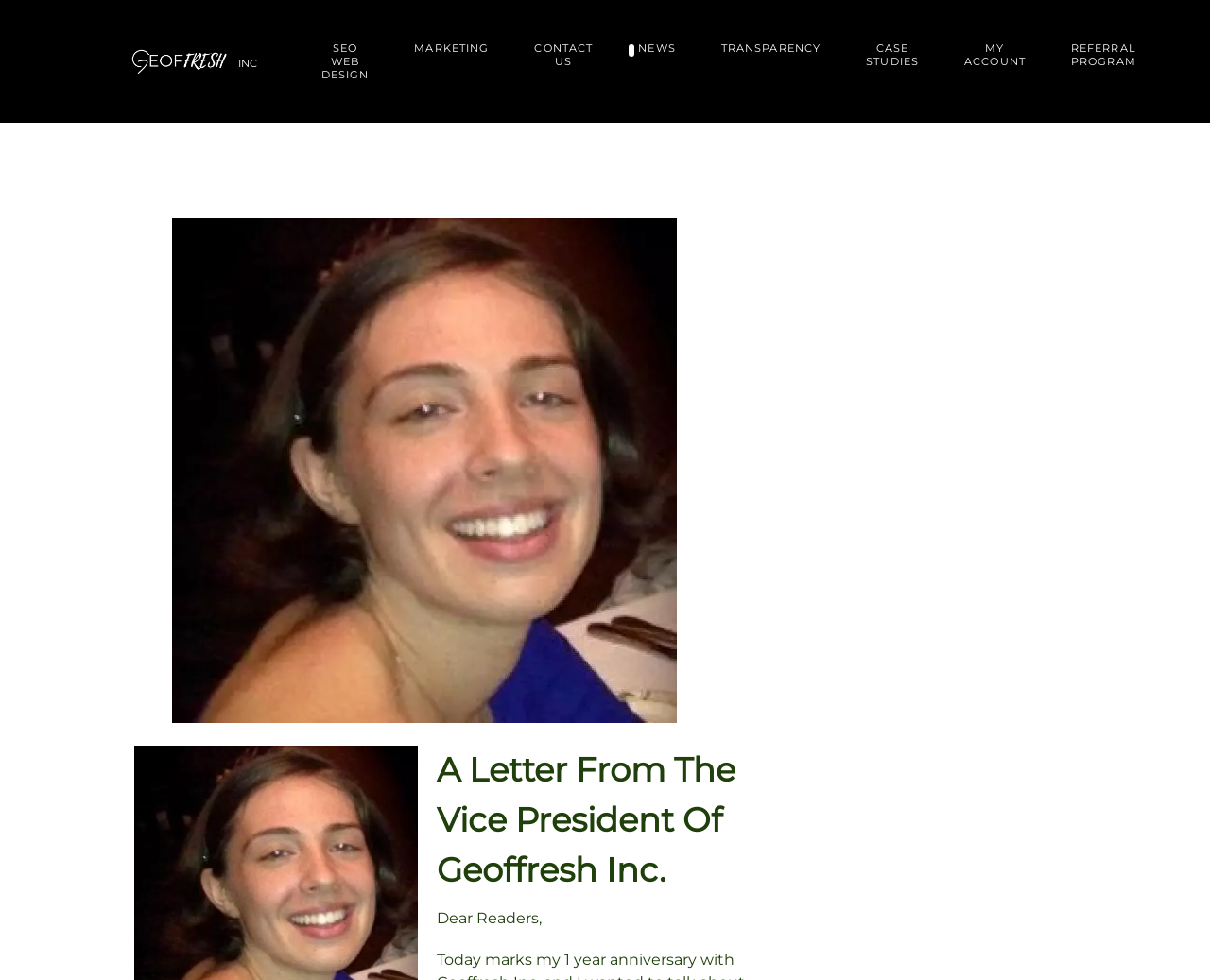What is the name of the Vice President of Geoffresh Productions?
Refer to the image and give a detailed answer to the question.

I found the answer by looking at the image description 'Stephanie Jevtic, Vice President of Geoffresh Productions' which is located below the figure element.